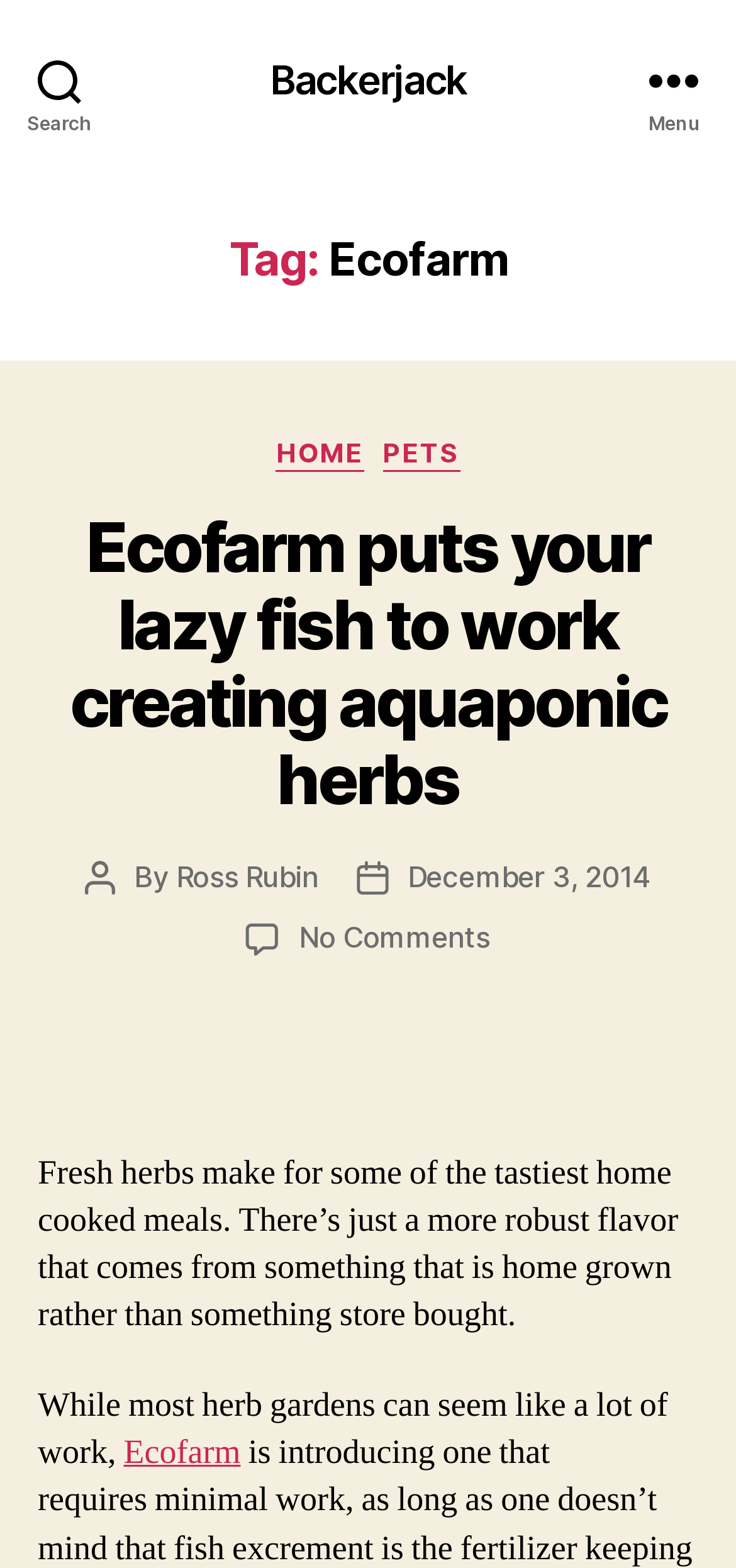Predict the bounding box coordinates of the area that should be clicked to accomplish the following instruction: "Visit LinkedIn page". The bounding box coordinates should consist of four float numbers between 0 and 1, i.e., [left, top, right, bottom].

None